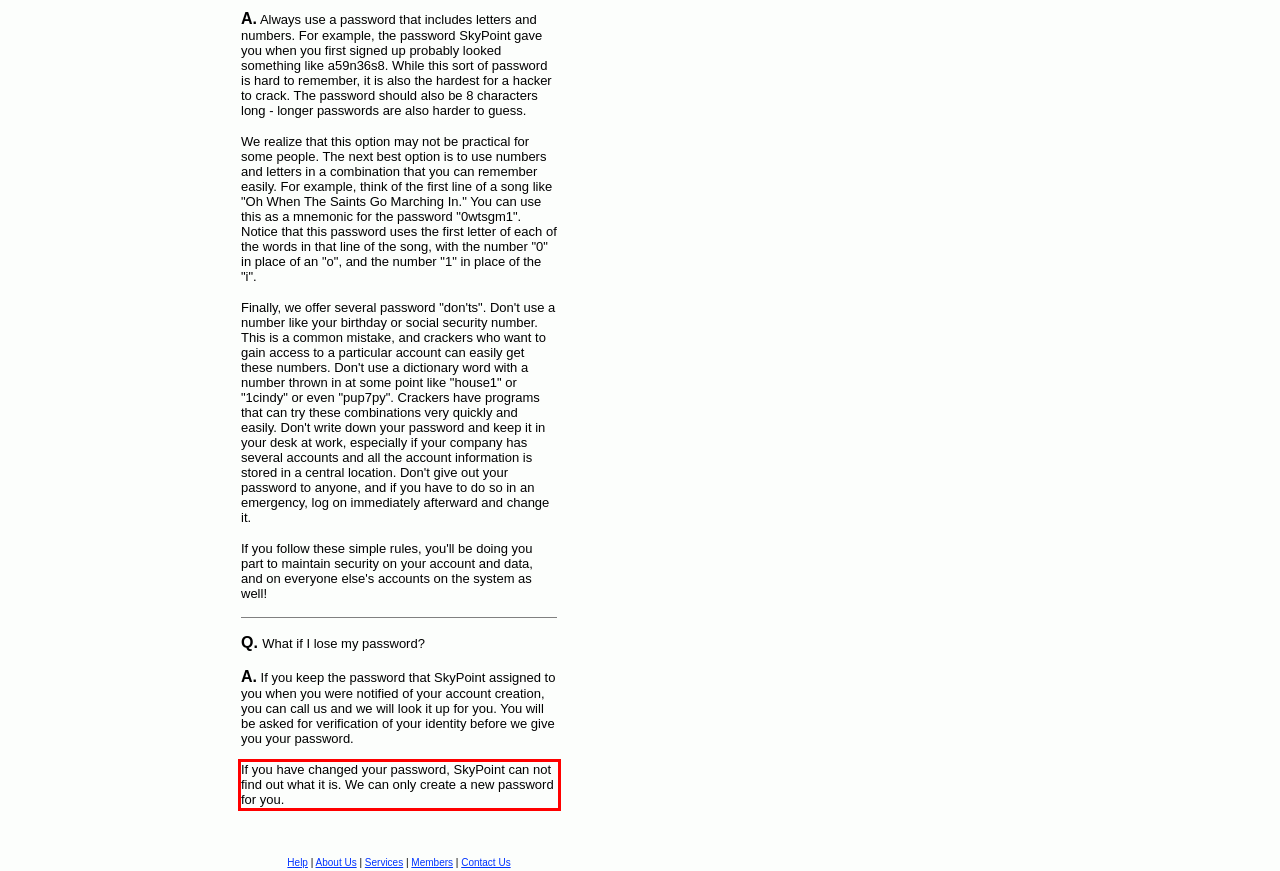You have a screenshot with a red rectangle around a UI element. Recognize and extract the text within this red bounding box using OCR.

If you have changed your password, SkyPoint can not find out what it is. We can only create a new password for you.